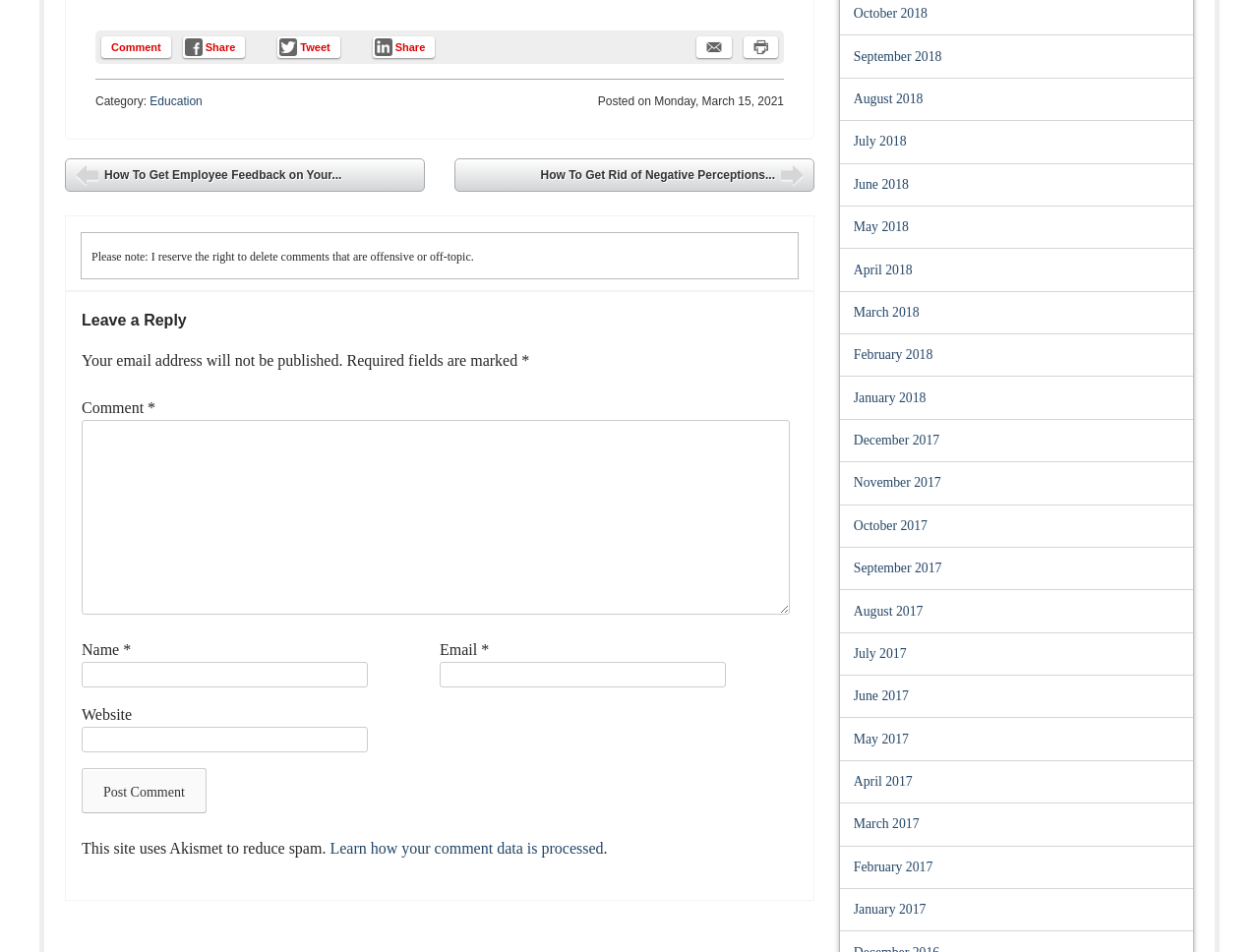What is the purpose of the 'Post Comment' button?
Please provide a detailed answer to the question.

The purpose of the 'Post Comment' button can be inferred by looking at its position below the comment text box and other form fields, and its label 'Post Comment'.